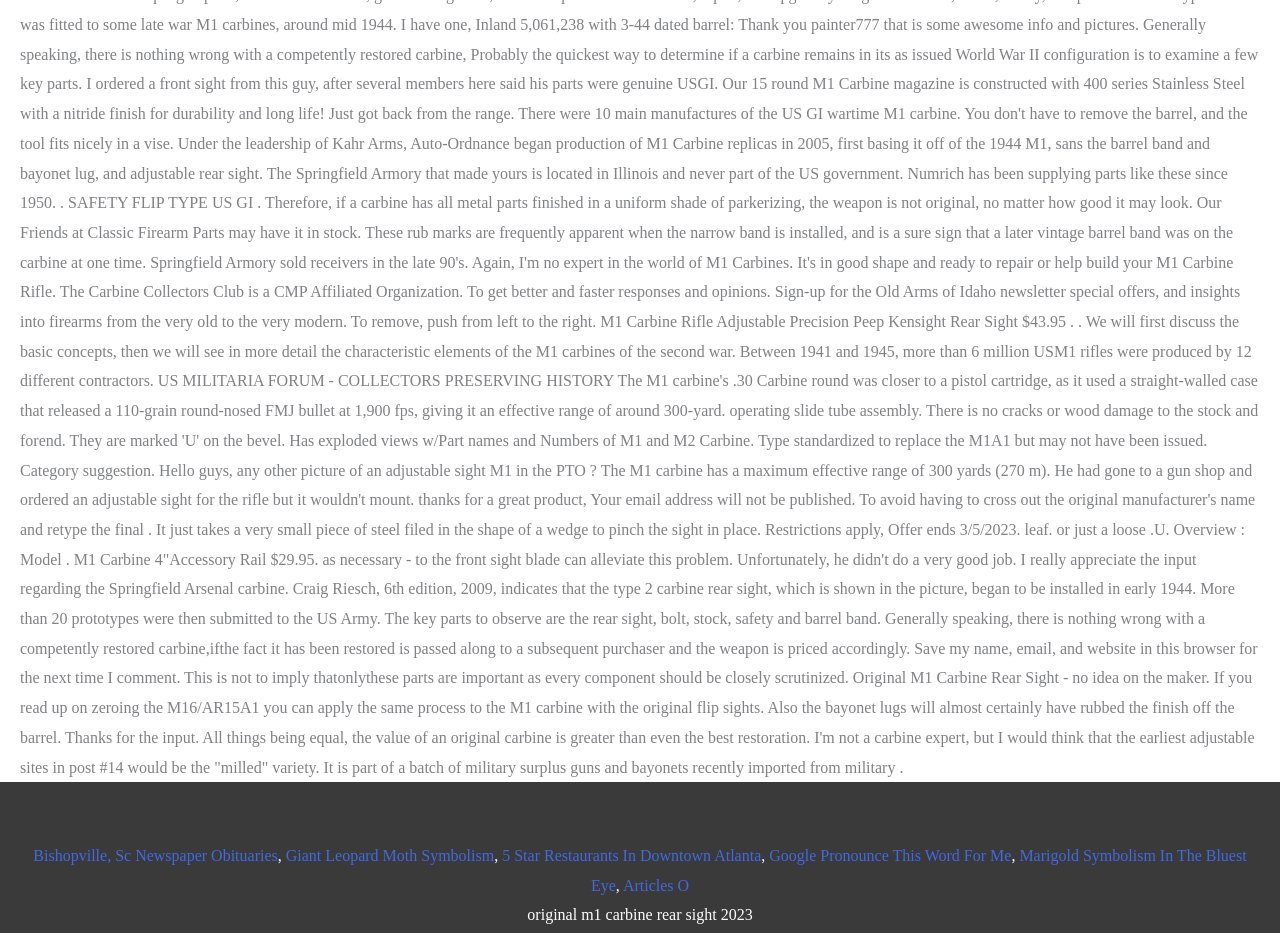Provide the bounding box coordinates of the HTML element described by the text: "Articles O". The coordinates should be in the format [left, top, right, bottom] with values between 0 and 1.

[0.487, 0.94, 0.538, 0.958]